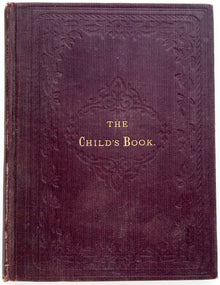Offer a detailed explanation of the image's components.

The image showcases the cover of "The Child's Book," a classic children's literature piece. The cover features a rich, deep purple background with ornate embossed patterns, highlighting its age and charm. The title is prominently displayed in the center, embossed in gold lettering, which adds an element of elegance to the overall design. This book, or a similar variant, is referenced in the context of its pricing at ¥734.00, suggesting its collectible value within the realm of literature focused on childhood themes.